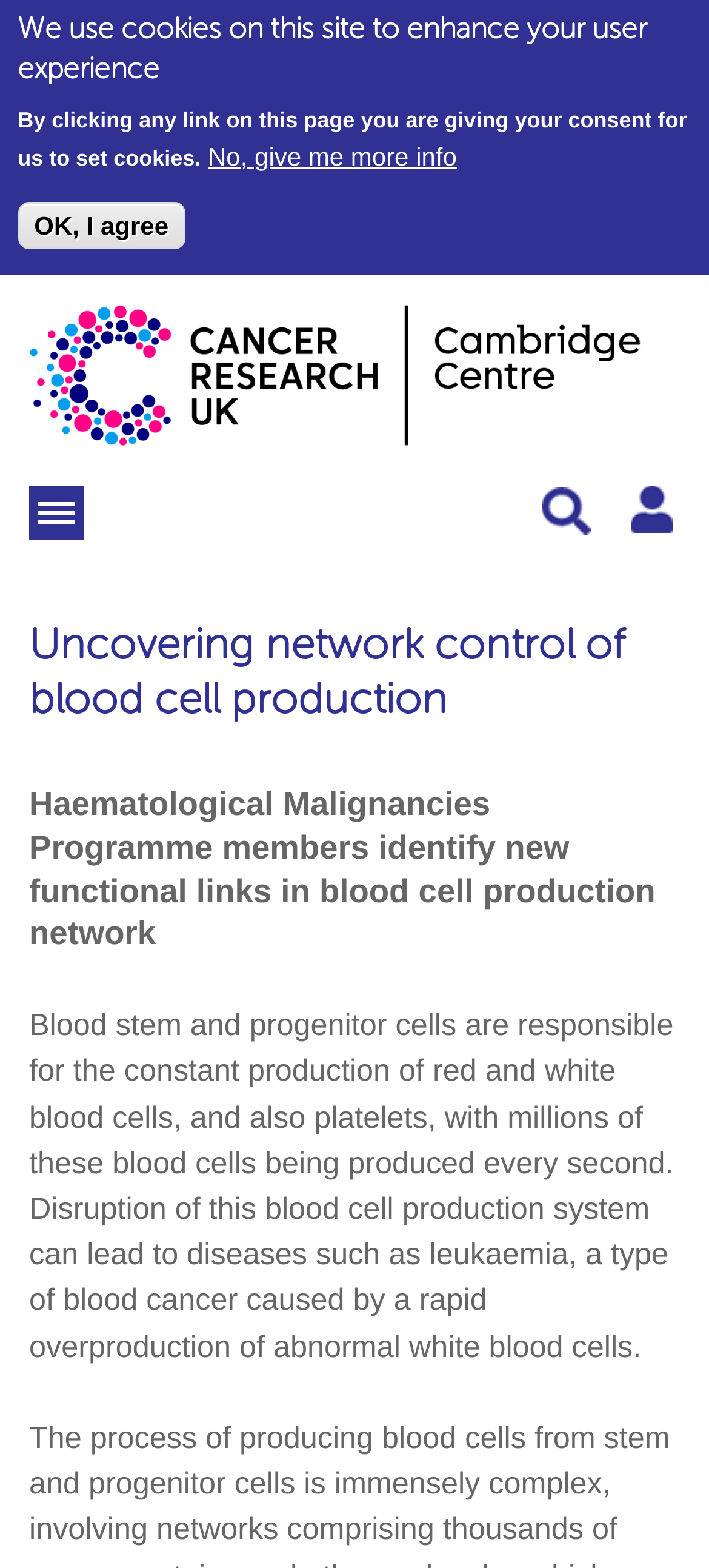What is the purpose of the search form?
Provide a detailed and well-explained answer to the question.

The search form is likely used to search the website for specific content, as indicated by the heading 'Search form' and the presence of a search button.